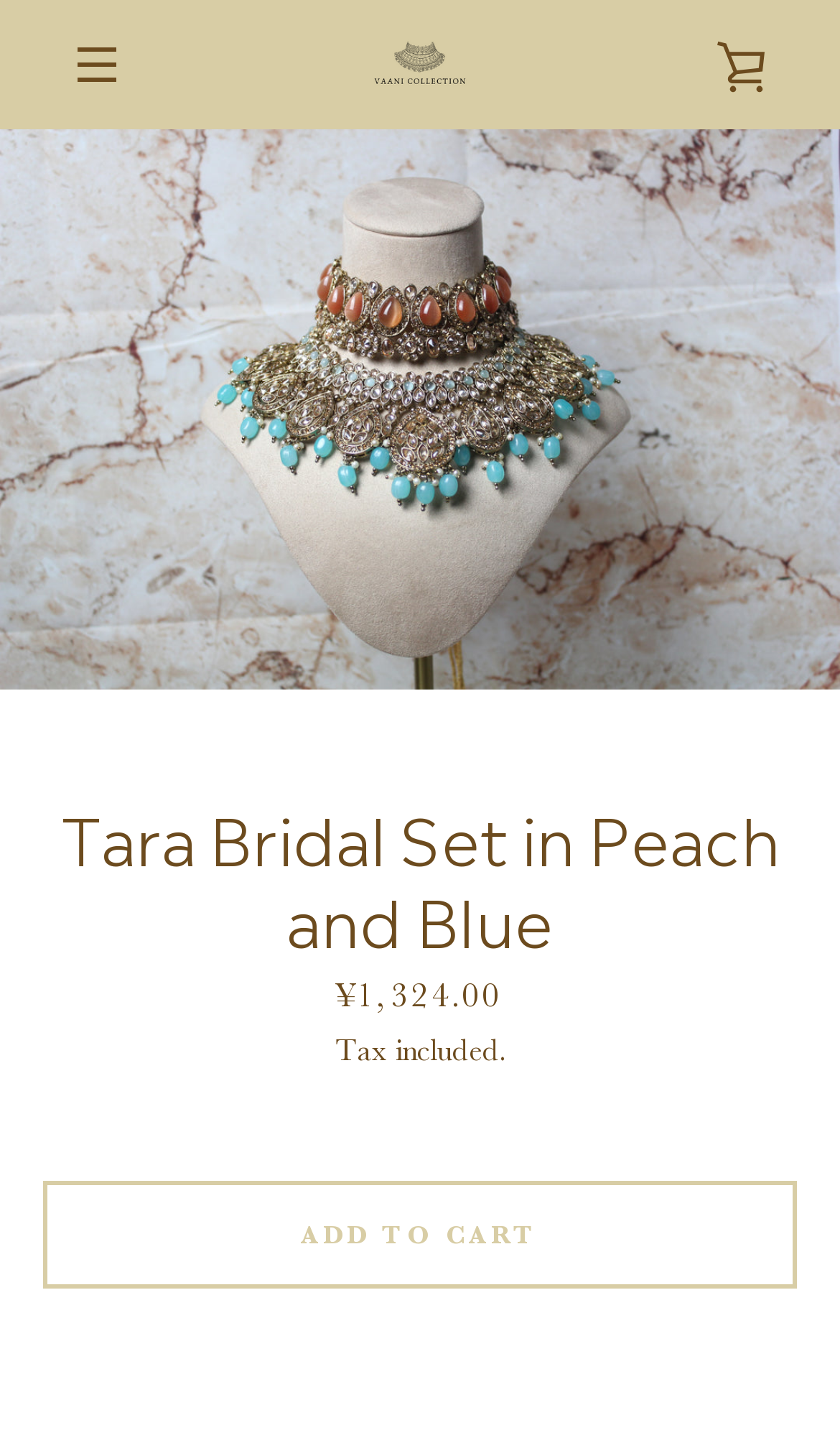Determine the bounding box coordinates of the clickable element necessary to fulfill the instruction: "Add the product to cart". Provide the coordinates as four float numbers within the 0 to 1 range, i.e., [left, top, right, bottom].

[0.051, 0.818, 0.949, 0.893]